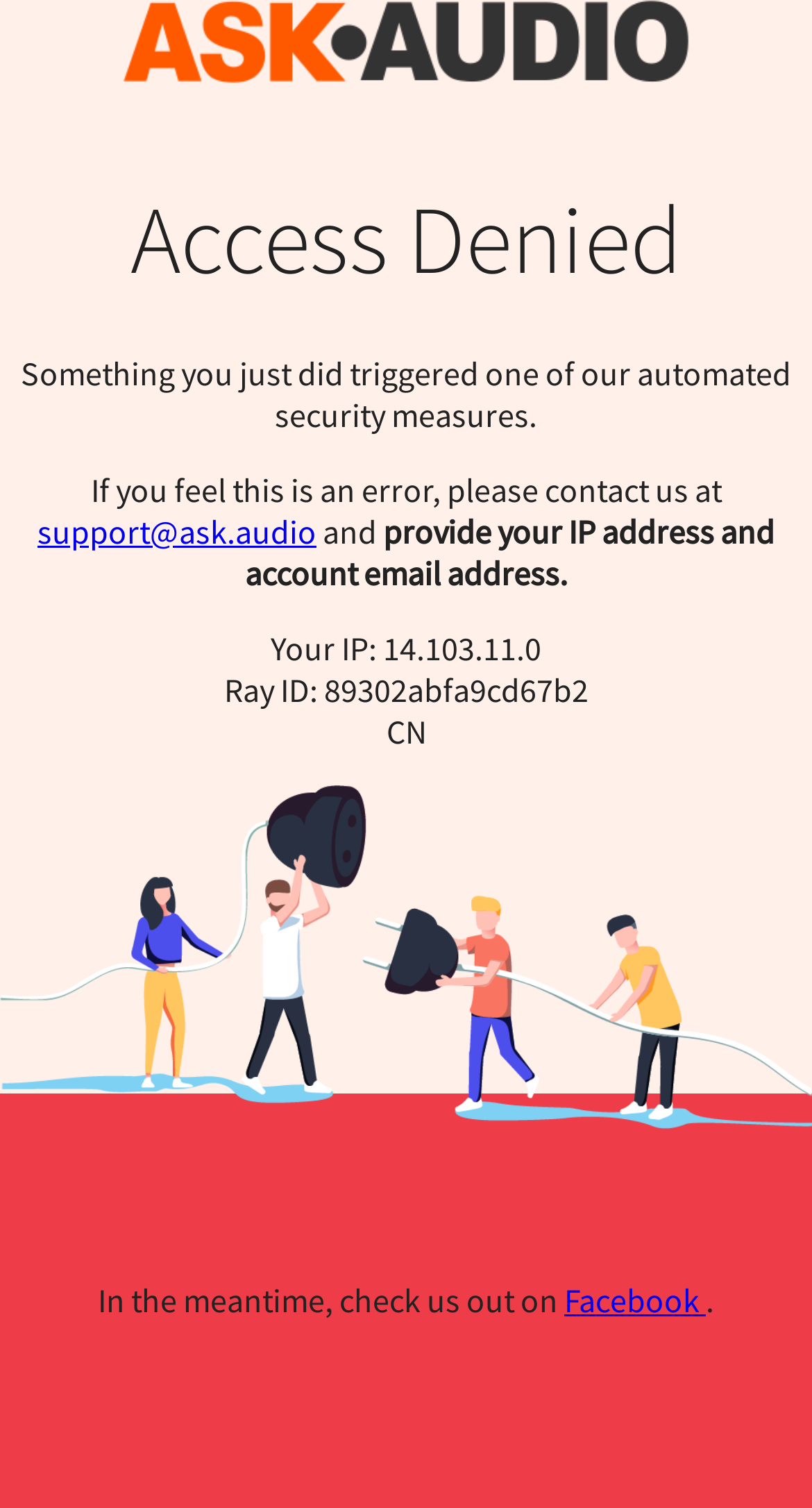Provide a comprehensive caption for the webpage.

The webpage displays an "Access Denied" message, prominently featured at the top of the page. Below this heading, a paragraph of text explains that the user's action has triggered a security measure, and provides instructions on how to contact the support team to resolve the issue. The contact email, "support@ask.audio", is provided as a link. 

To the right of the contact email, the text "and" is displayed, followed by a request to provide the user's IP address and account email address. The user's current IP address, "14.103.11.0", is displayed below this text, along with a "Ray ID" and a "CN" label. 

An image takes up the majority of the lower half of the page, spanning the full width. At the bottom of the page, a message invites the user to check out the website's Facebook page, with a link provided. A period follows the Facebook link.